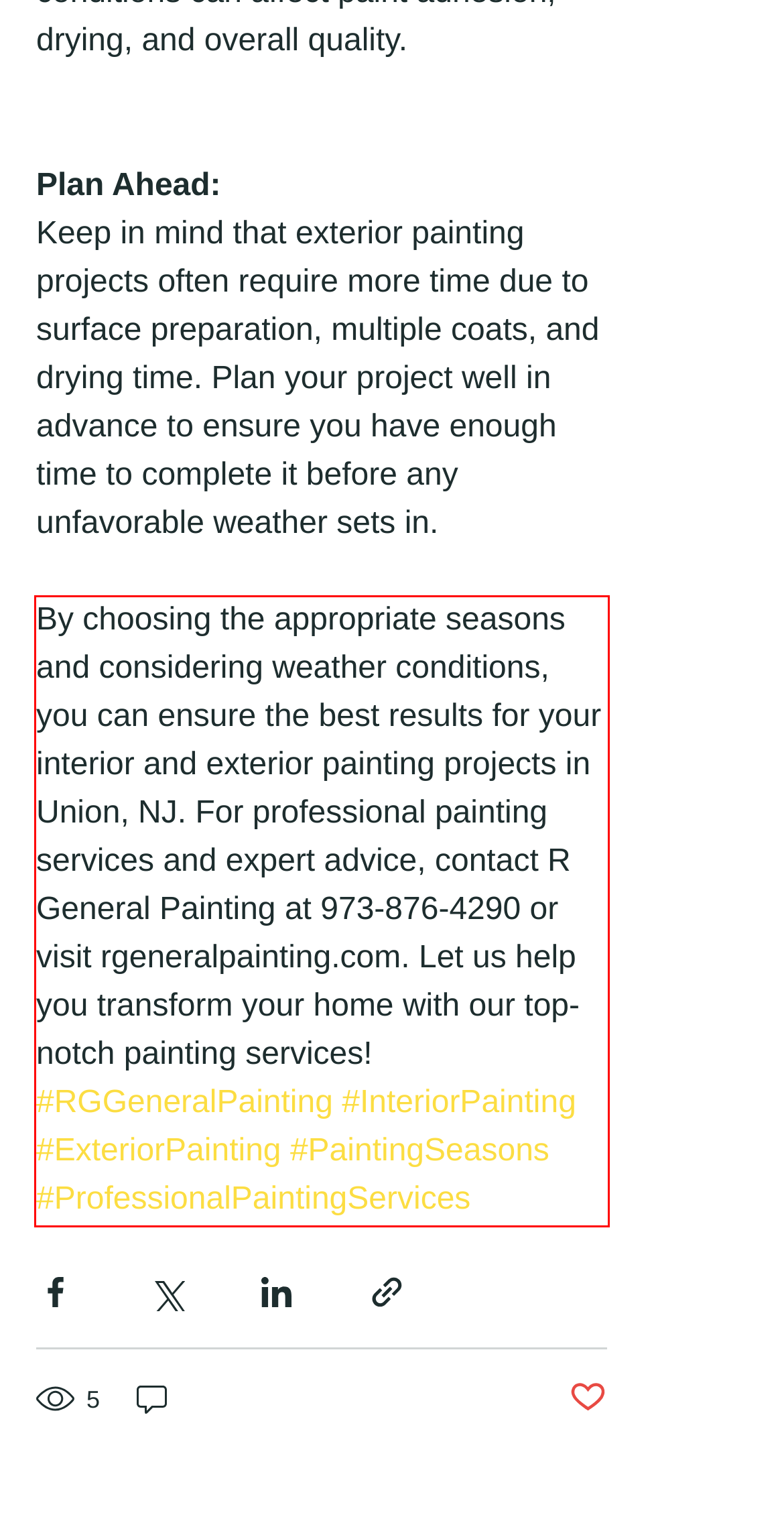You are looking at a screenshot of a webpage with a red rectangle bounding box. Use OCR to identify and extract the text content found inside this red bounding box.

By choosing the appropriate seasons and considering weather conditions, you can ensure the best results for your interior and exterior painting projects in Union, NJ. For professional painting services and expert advice, contact R General Painting at 973-876-4290 or visit rgeneralpainting.com. Let us help you transform your home with our top-notch painting services! #RGGeneralPainting #InteriorPainting #ExteriorPainting #PaintingSeasons #ProfessionalPaintingServices